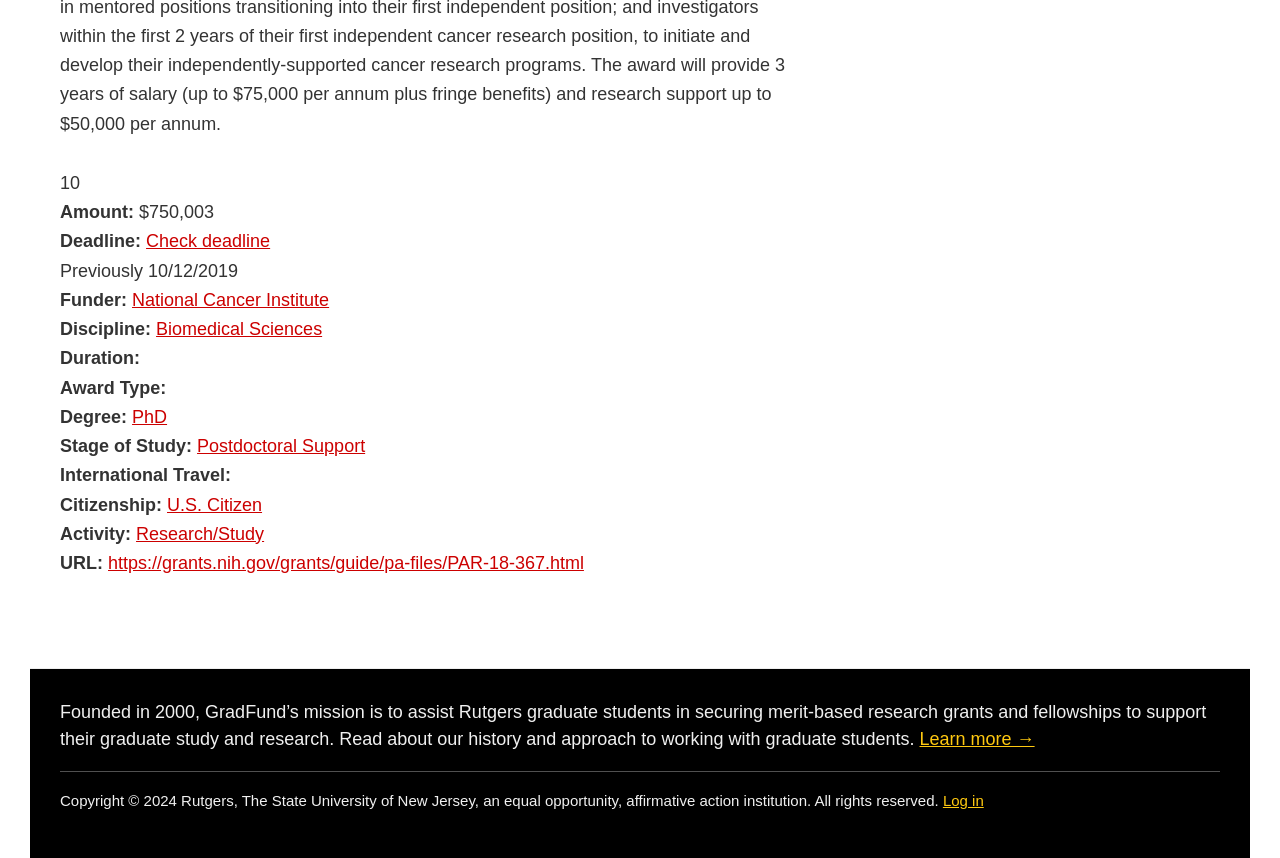Extract the bounding box of the UI element described as: "National Cancer Institute".

[0.103, 0.338, 0.257, 0.361]